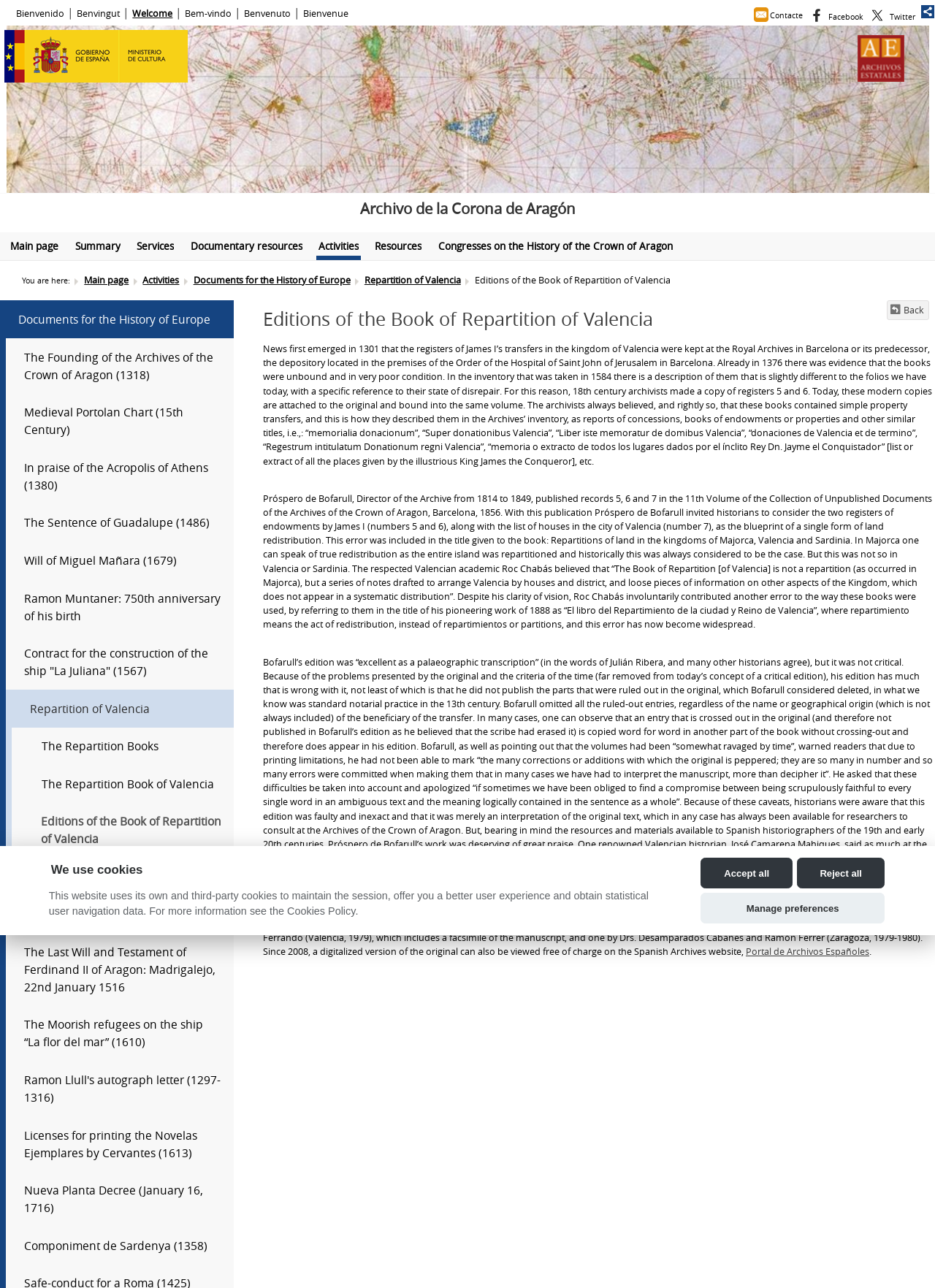What is the topic of the 'Repartition of Valencia'?
Analyze the image and provide a thorough answer to the question.

The 'Repartition of Valencia' is mentioned in the text as a topic related to land redistribution. The text explains that the book of repartition is not a repartition in the sense of a redistribution of land, but rather a series of notes drafted to arrange Valencia by houses and district.